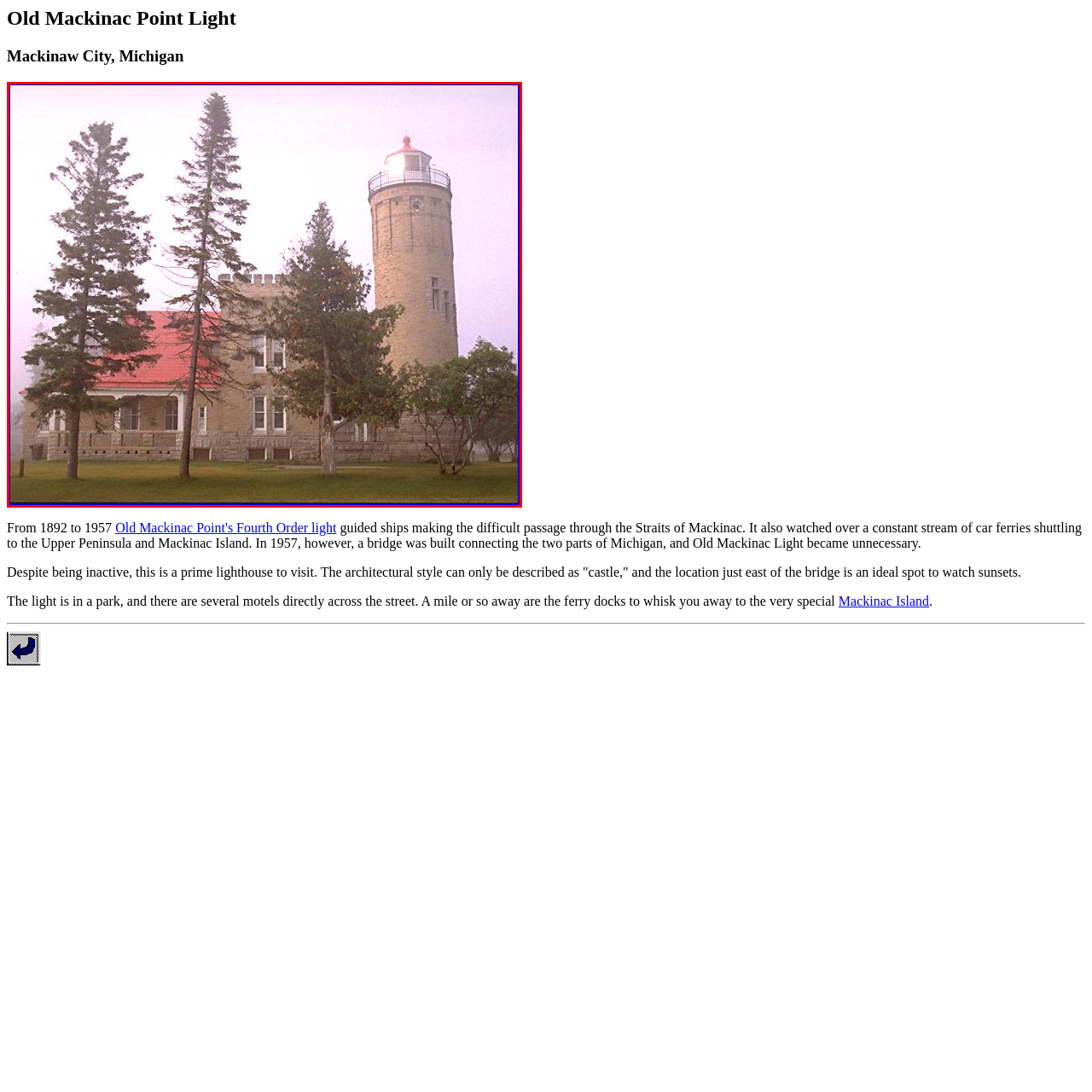Inspect the part framed by the grey rectangle, What is the color of the lantern at the top of the lighthouse? 
Reply with a single word or phrase.

red